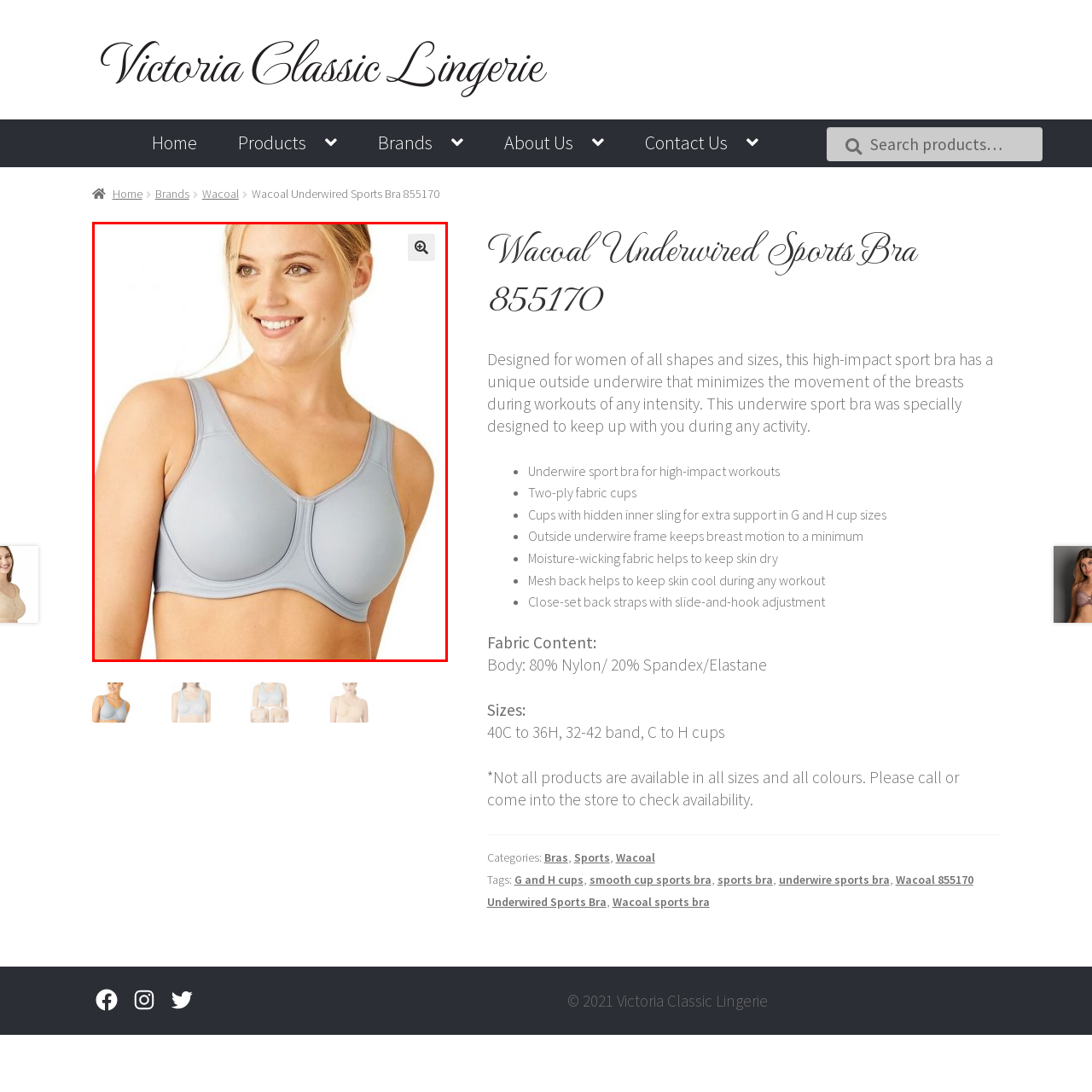Craft a detailed and vivid caption for the image that is highlighted by the red frame.

This image features a model wearing the Wacoal Underwired Sports Bra 855170, which is designed for high-impact workouts. The bra is shown in a soft gray color, highlighting its smooth, streamlined silhouette. With wide comfort straps and a supportive underwire frame, this sports bra minimizes breast movement during intense physical activities. The model, smiling confidently, embodies the bra's purpose to offer both functionality and style, catering to women of all shapes and sizes. This piece is crafted from moisture-wicking fabric to keep the wearer dry and features a comfortable mesh back for enhanced breathability during workouts.